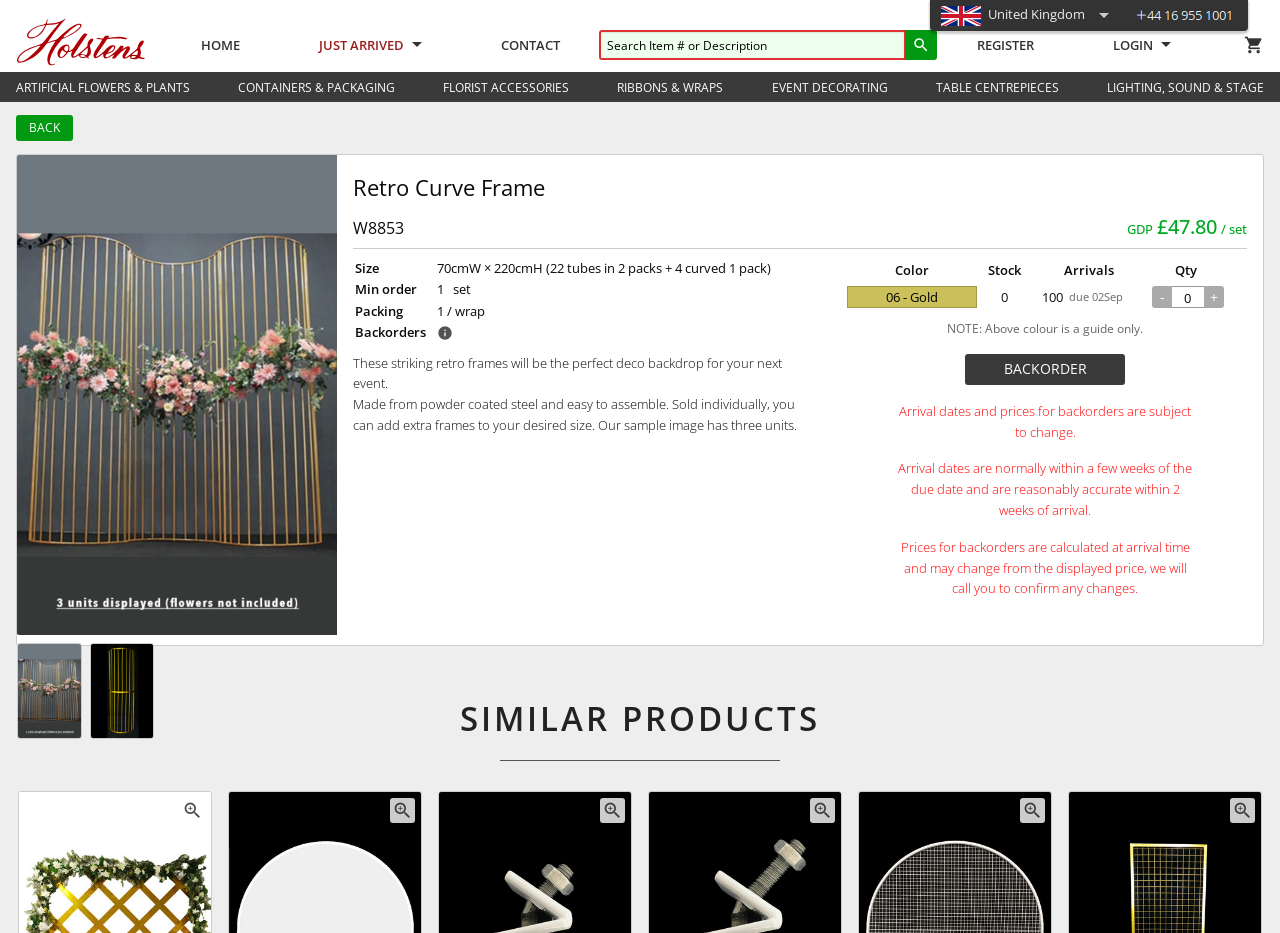What is the price of the Retro Curve Frame? Based on the screenshot, please respond with a single word or phrase.

£47.80